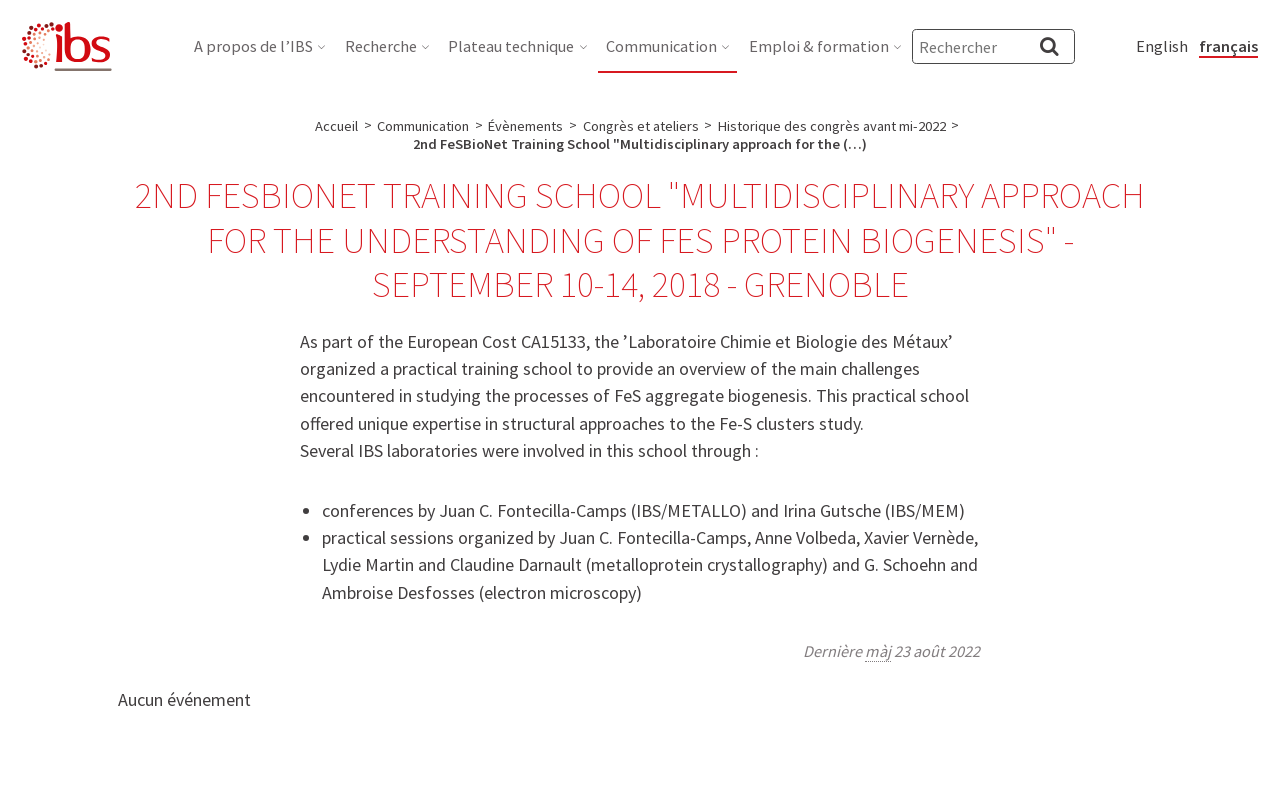Find the bounding box coordinates for the HTML element specified by: "English".

[0.887, 0.045, 0.928, 0.07]